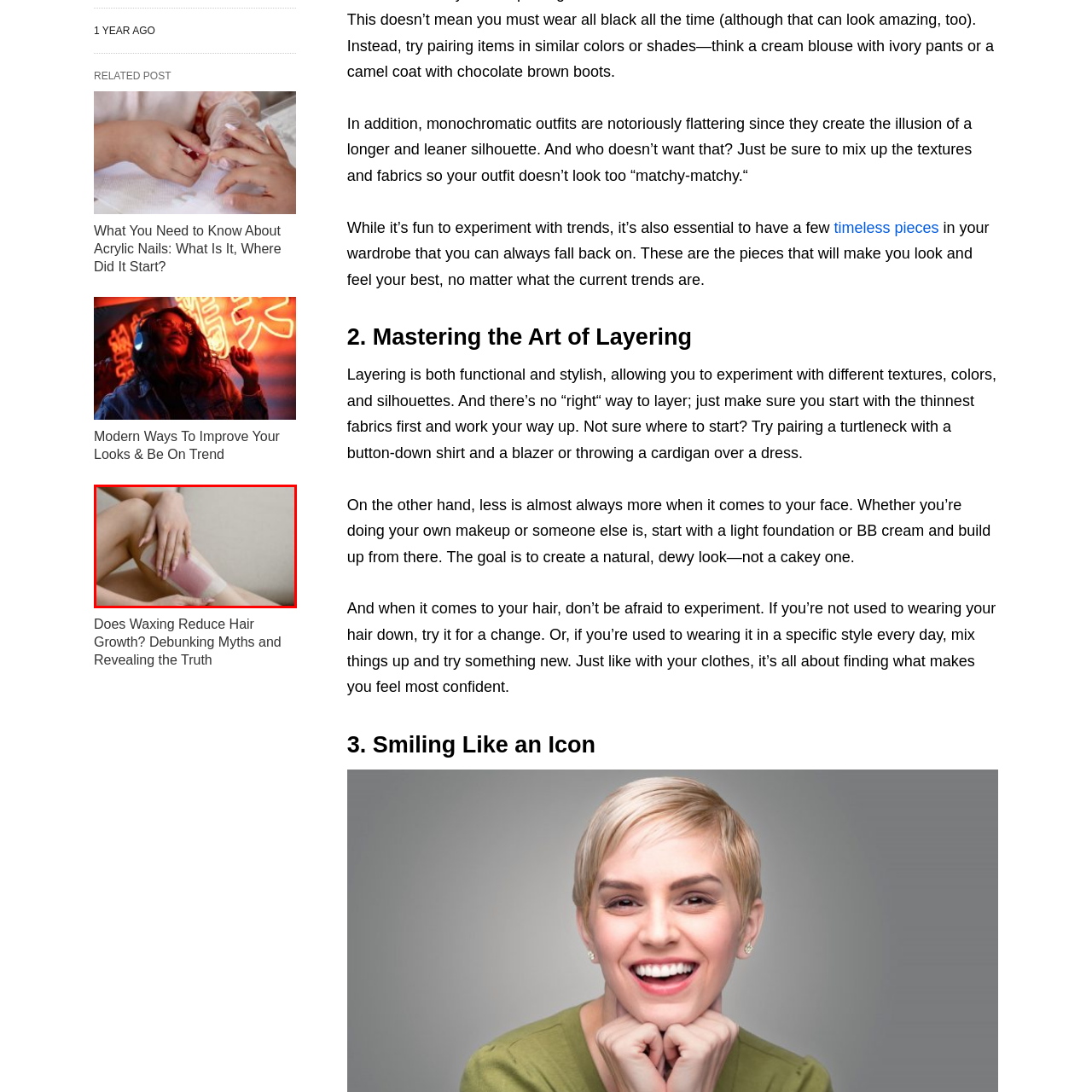Elaborate on all the details and elements present in the red-outlined area of the image.

In the image, a woman is depicted performing a hair removal technique, specifically waxing, on her leg. Her hand gently holds a waxing strip that adheres to her skin, demonstrating the application process. The focus is on her smooth, lightly tanned leg, which is partly covered by a soft, light-colored surface that adds a neutral backdrop to the scene. The woman’s nails are elegantly manicured, showcasing a stylish design that complements her grooming routine. This visual encapsulates a moment of self-care and personal grooming, reflecting current beauty trends that emphasize smooth skin and the importance of effective hair removal methods.